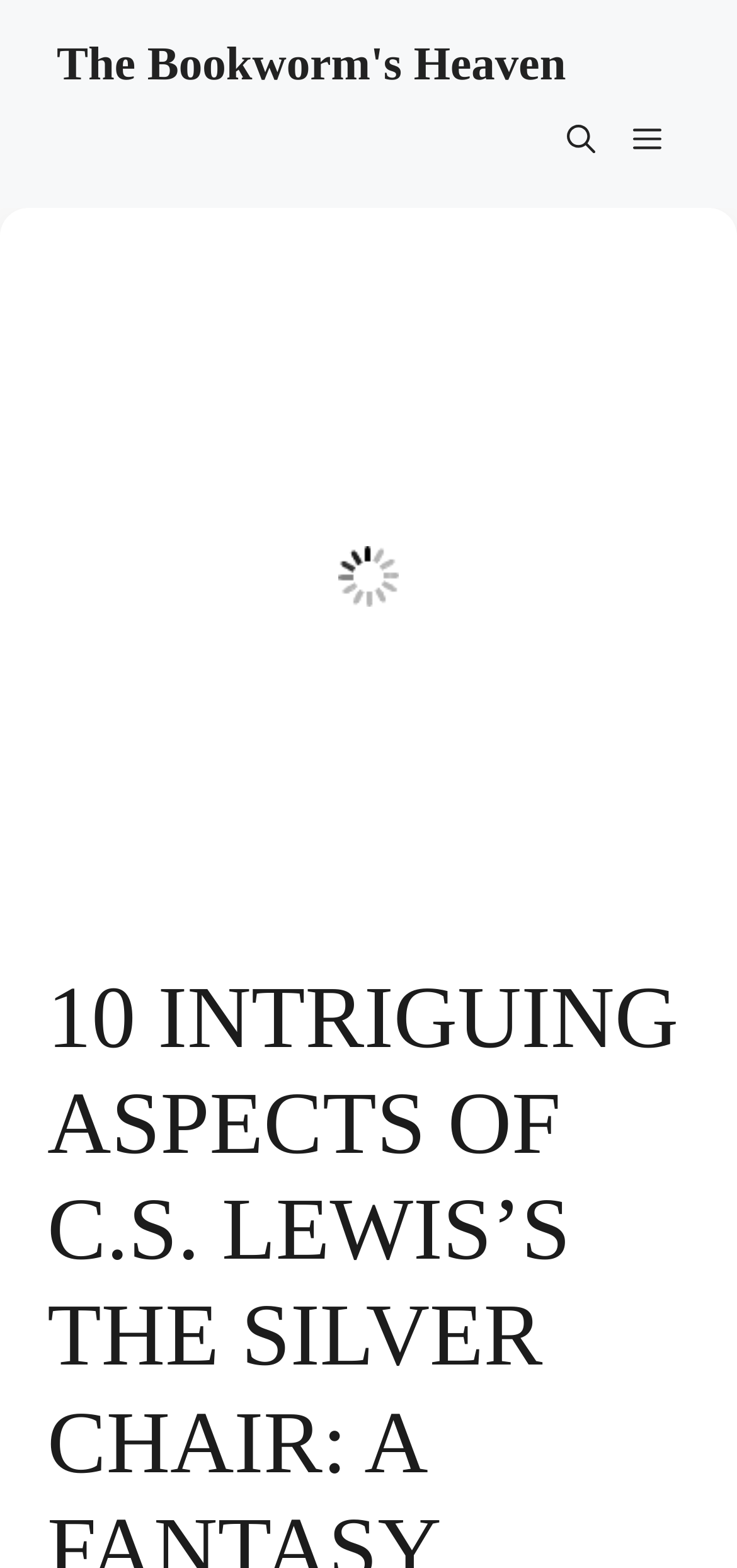Find the bounding box of the UI element described as: "The Bookworm's Heaven". The bounding box coordinates should be given as four float values between 0 and 1, i.e., [left, top, right, bottom].

[0.077, 0.025, 0.768, 0.058]